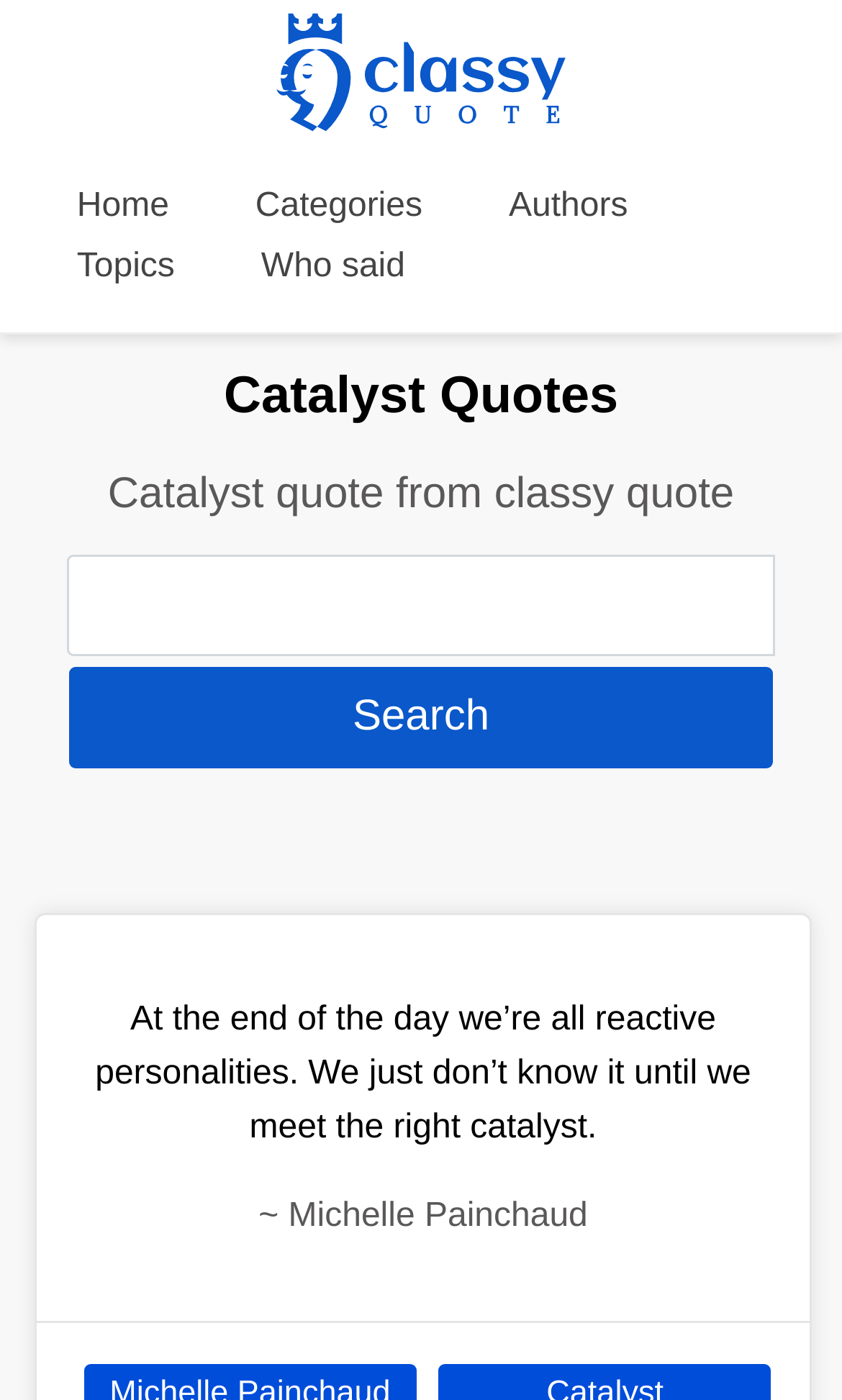Answer the following query with a single word or phrase:
How many navigation links are there?

5